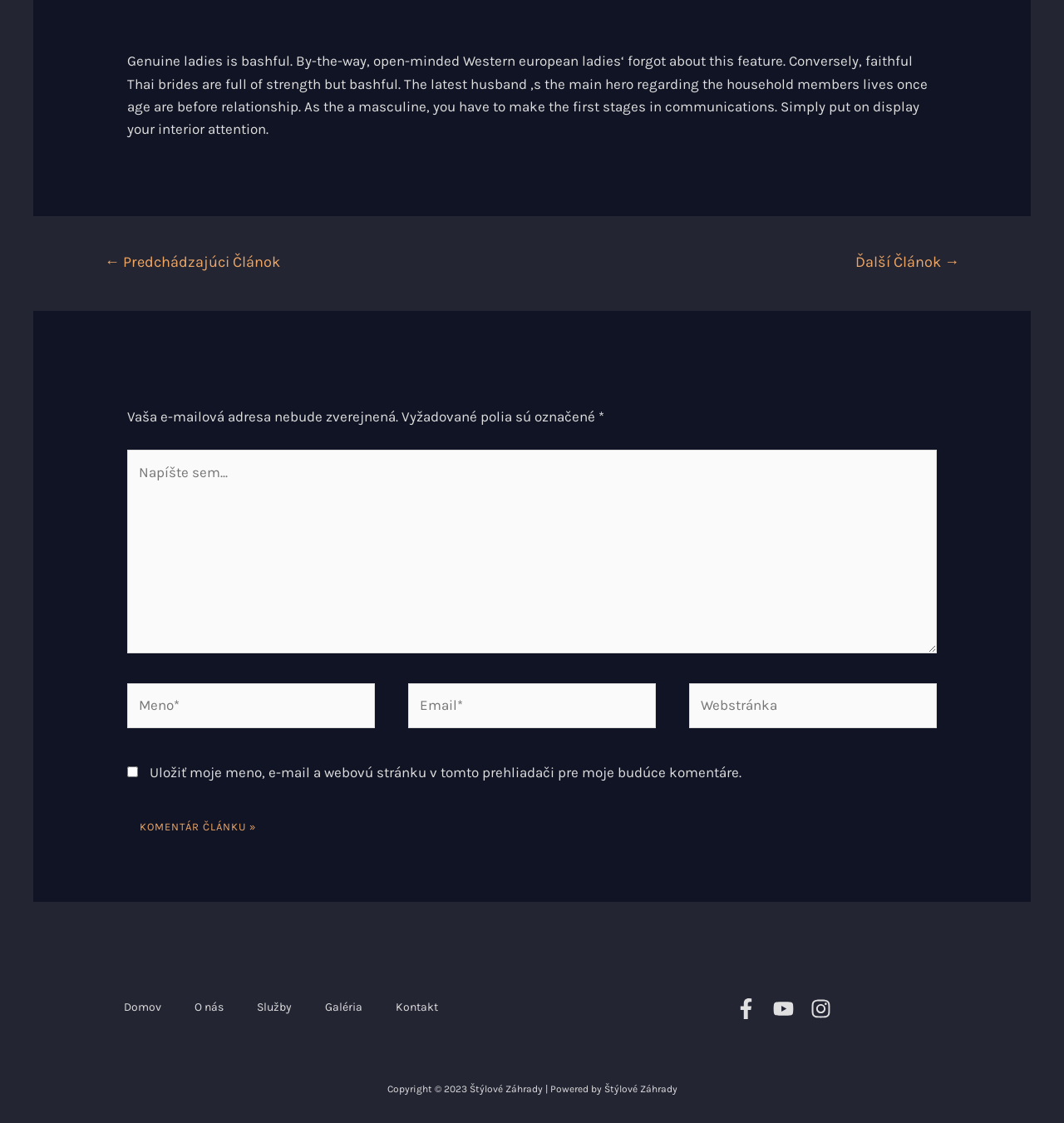What social media platforms are linked?
Please provide a detailed answer to the question.

The social media platforms linked can be determined by looking at the links at the bottom of the page. There are links to Facebook, YouTube, and Instagram, each with a corresponding image.